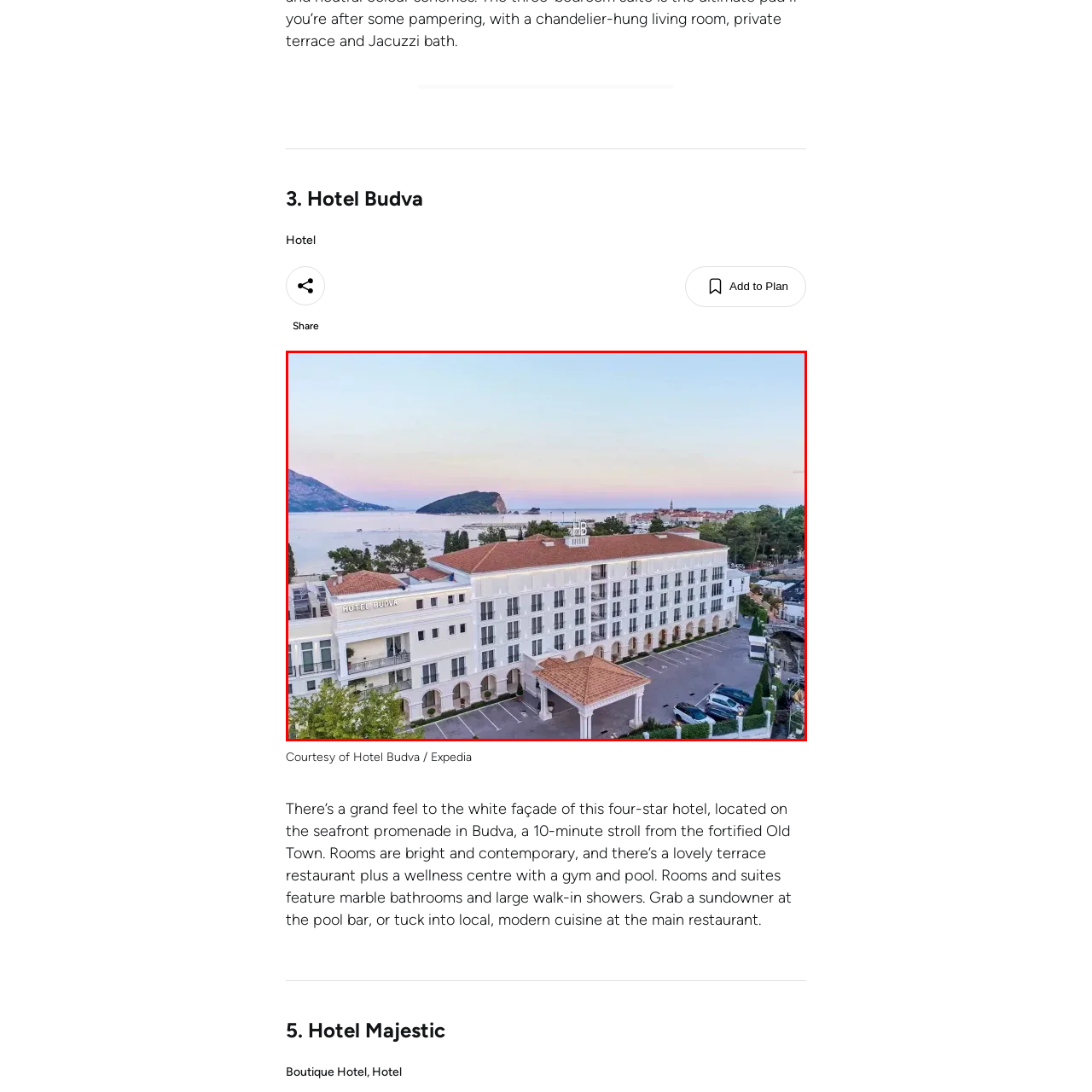What amenities does Hotel Budva offer?
Analyze the image surrounded by the red bounding box and answer the question in detail.

According to the caption, Hotel Budva features modern amenities including a wellness center, a gym, a refreshing pool area, and a lovely terrace restaurant, providing guests with a range of options to relax and unwind.